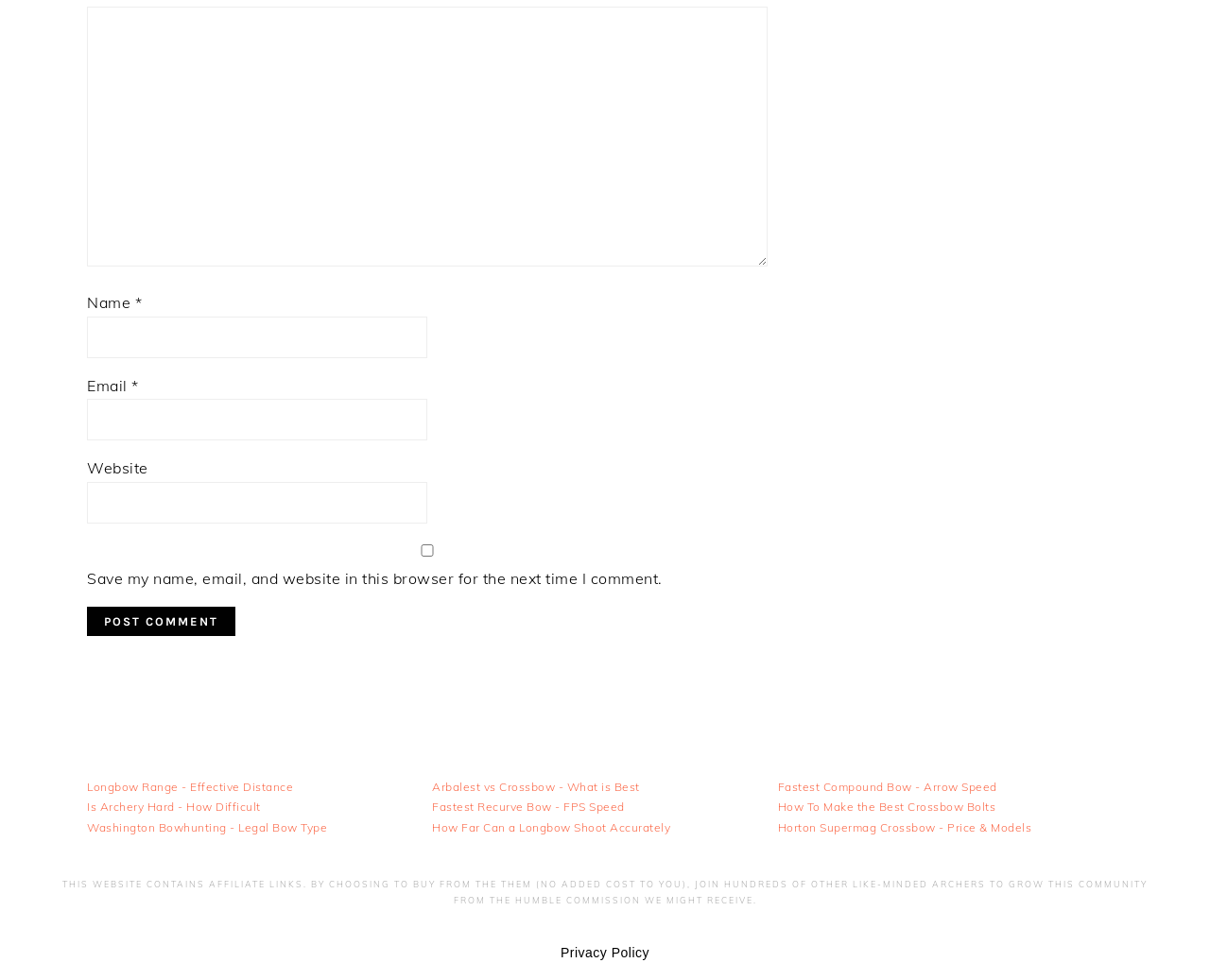Give a one-word or short phrase answer to the question: 
What is the purpose of the button?

Post comment